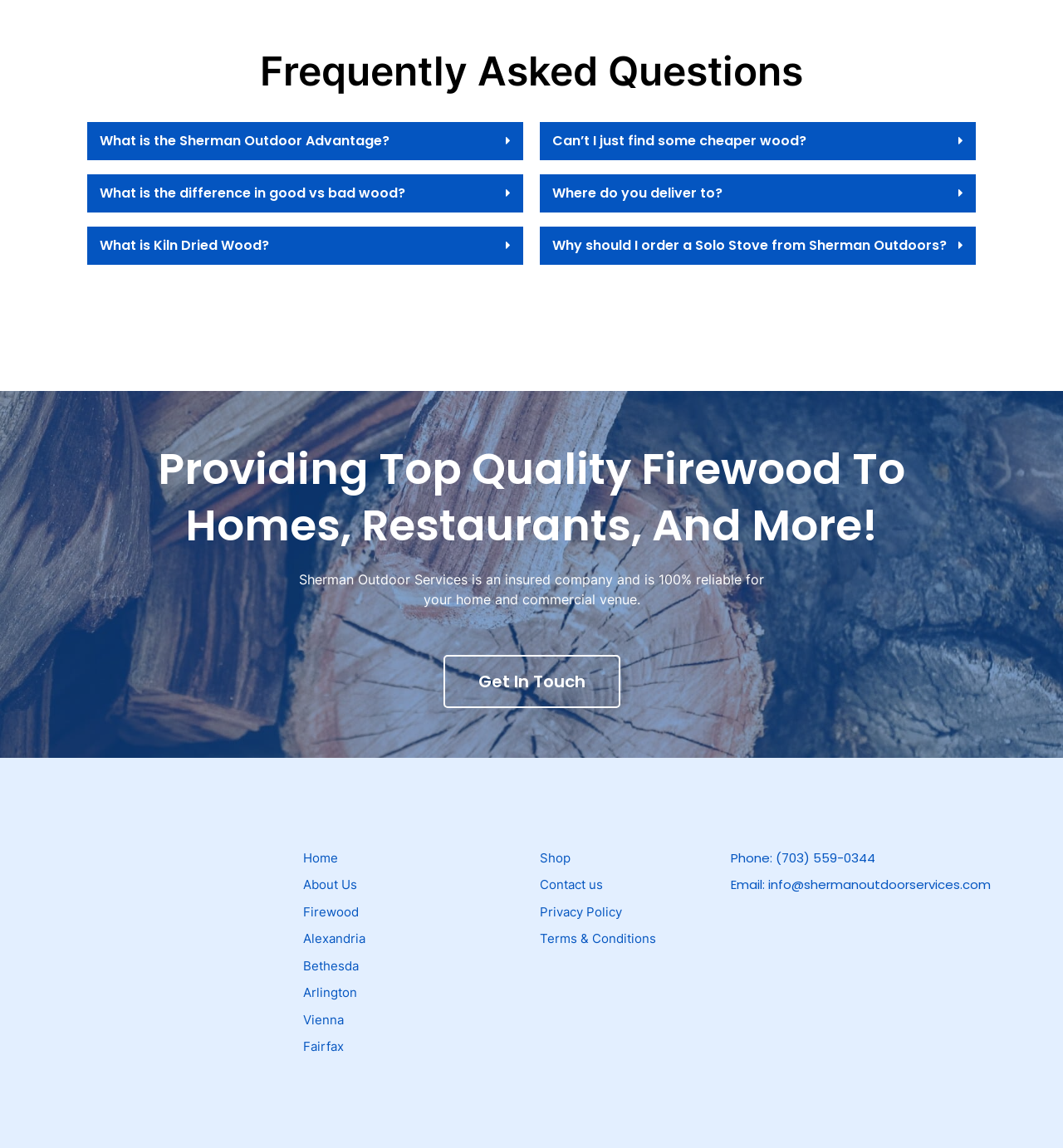Identify the bounding box coordinates for the element you need to click to achieve the following task: "Click on 'Contact us'". The coordinates must be four float values ranging from 0 to 1, formatted as [left, top, right, bottom].

[0.508, 0.763, 0.672, 0.779]